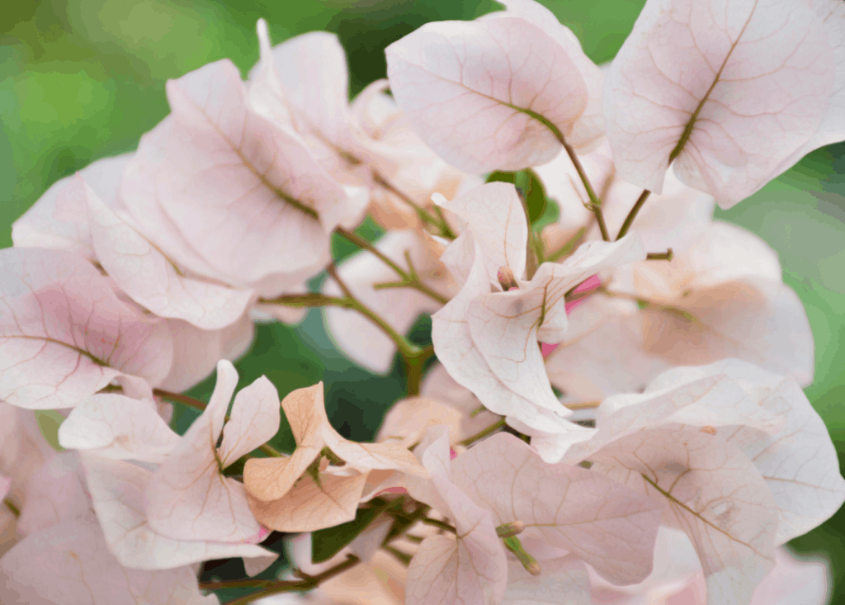How often does bougainvillea bloom?
Using the image as a reference, answer the question with a short word or phrase.

Most of the year